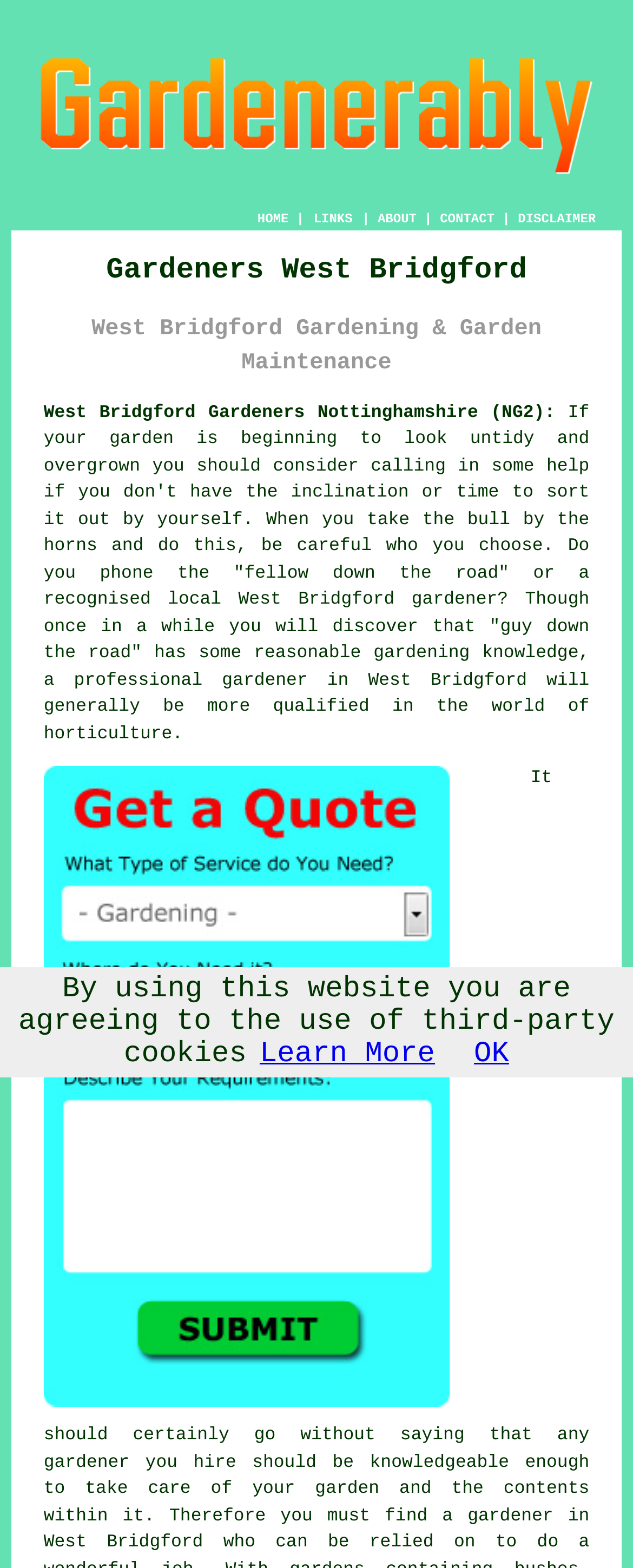Determine the bounding box coordinates of the element that should be clicked to execute the following command: "Click the HOME link".

[0.407, 0.136, 0.456, 0.145]